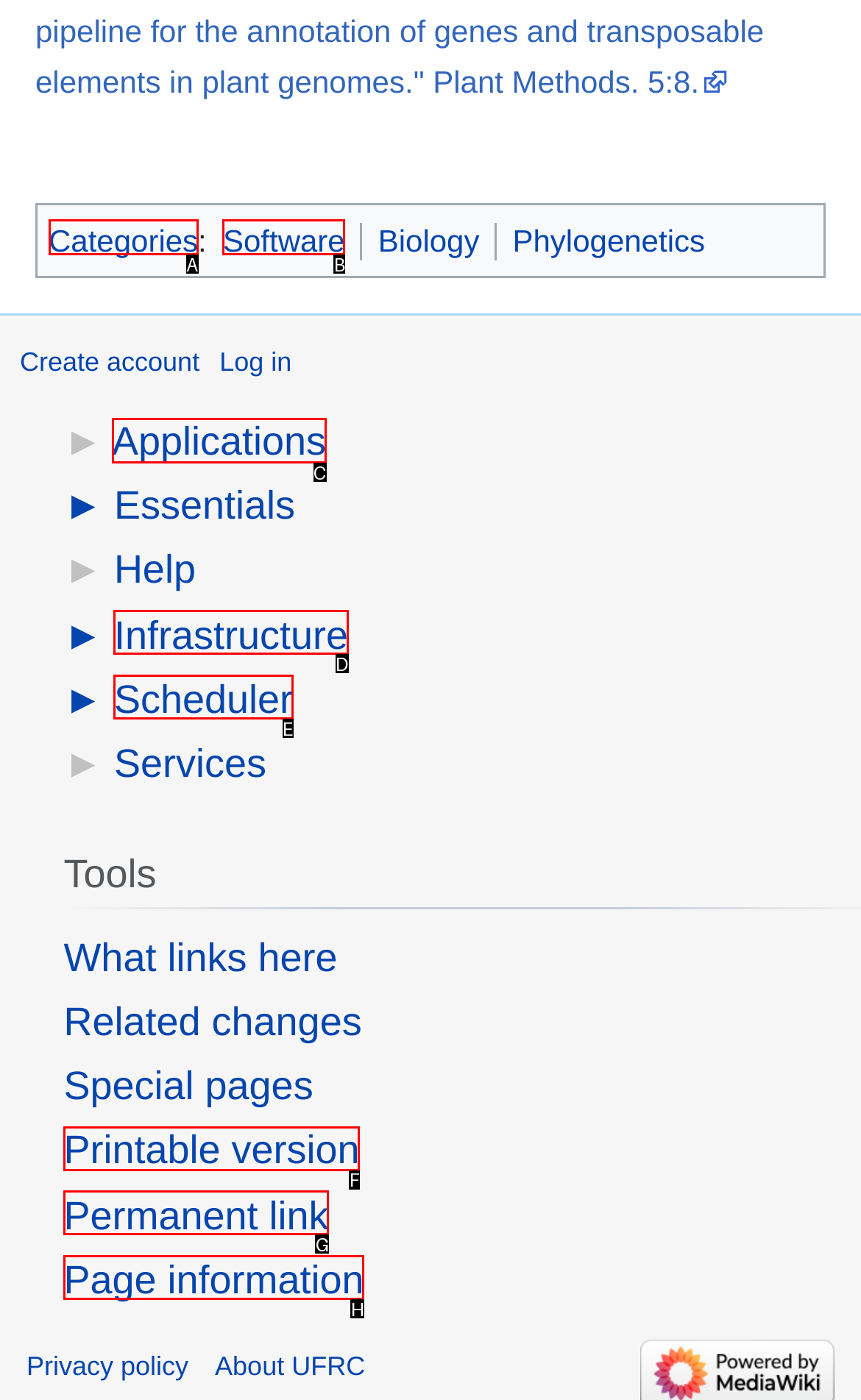Indicate which UI element needs to be clicked to fulfill the task: View Applications
Answer with the letter of the chosen option from the available choices directly.

C